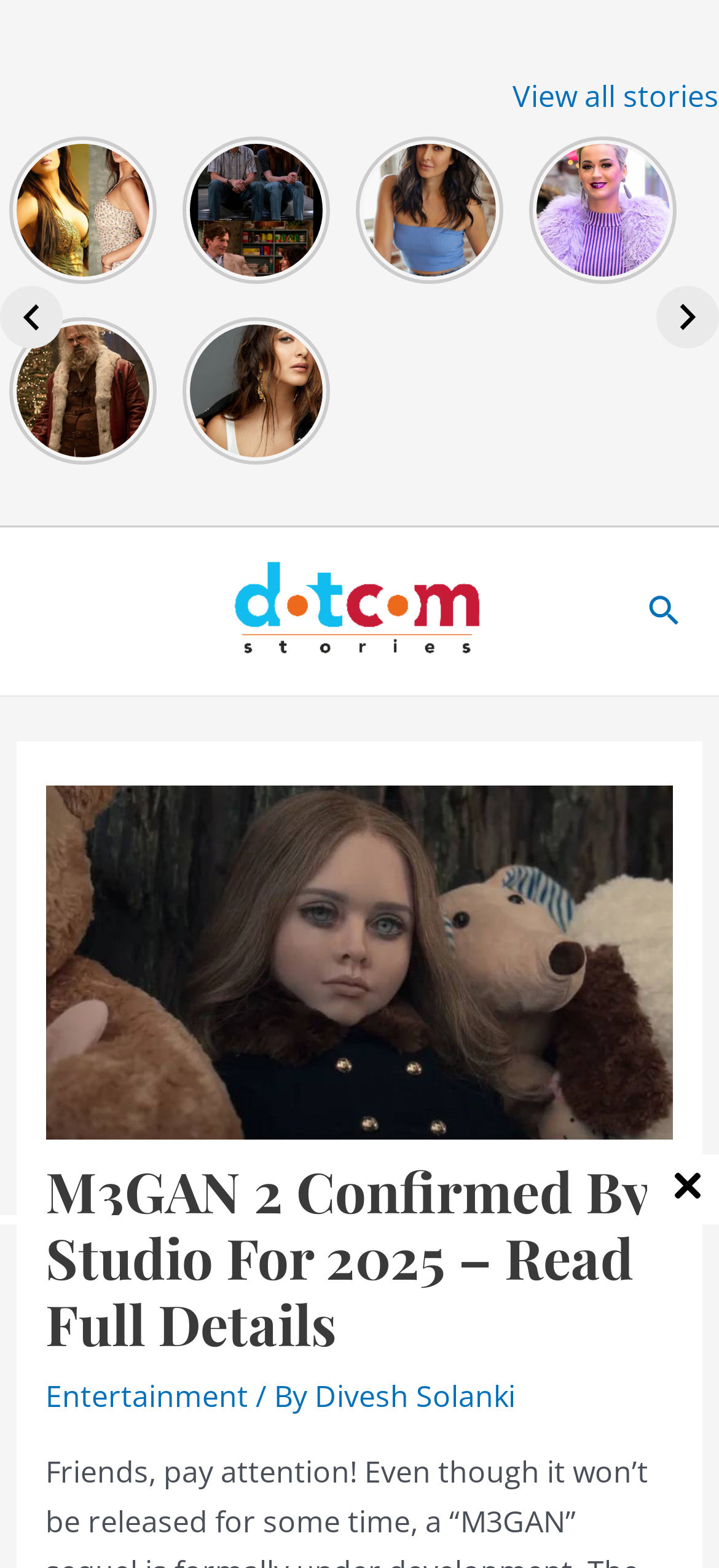Using the element description: "parent_node: View all stories aria-label="Previous"", determine the bounding box coordinates. The coordinates should be in the format [left, top, right, bottom], with values between 0 and 1.

[0.0, 0.183, 0.087, 0.222]